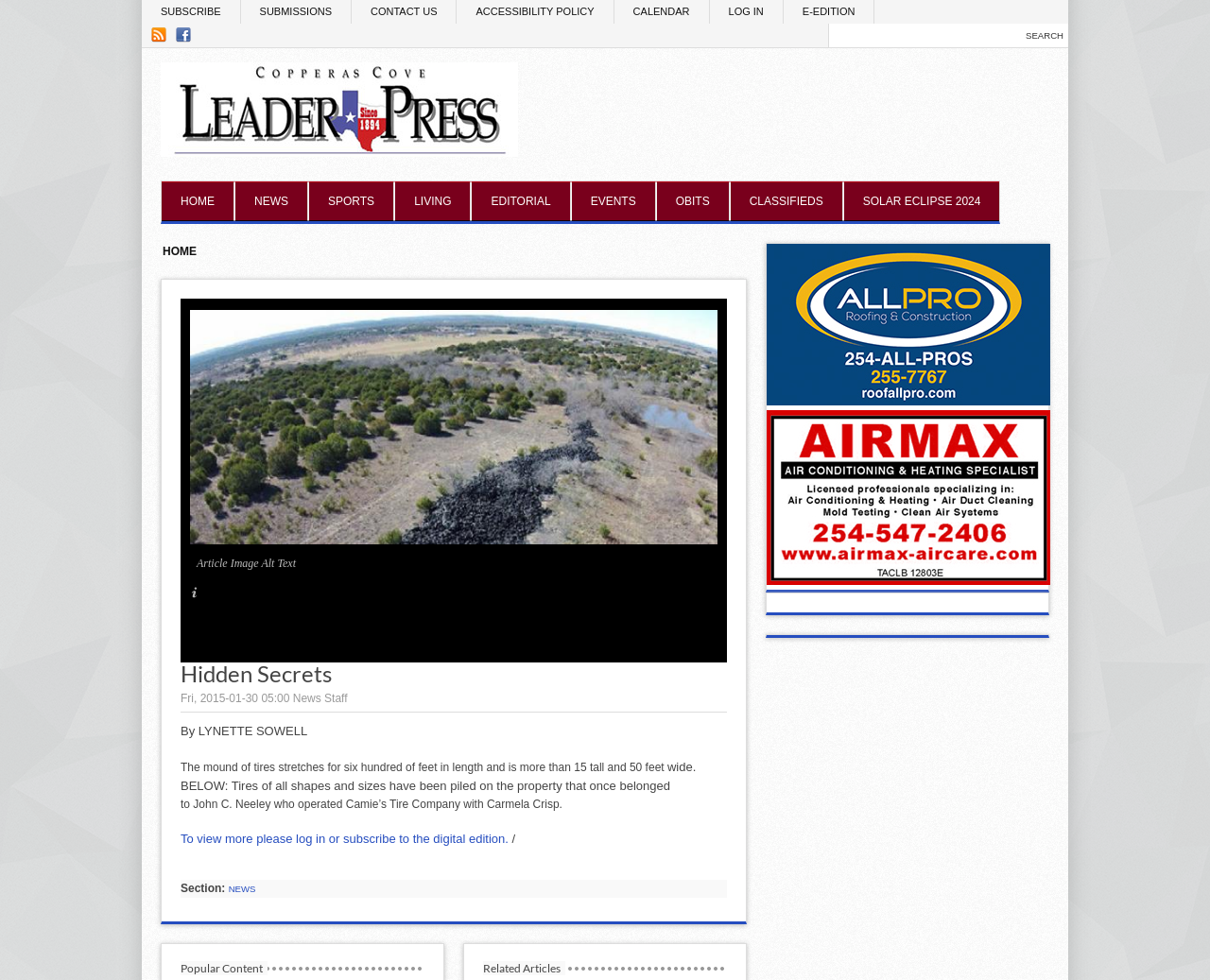Please indicate the bounding box coordinates of the element's region to be clicked to achieve the instruction: "Search for something". Provide the coordinates as four float numbers between 0 and 1, i.e., [left, top, right, bottom].

[0.844, 0.024, 0.883, 0.049]